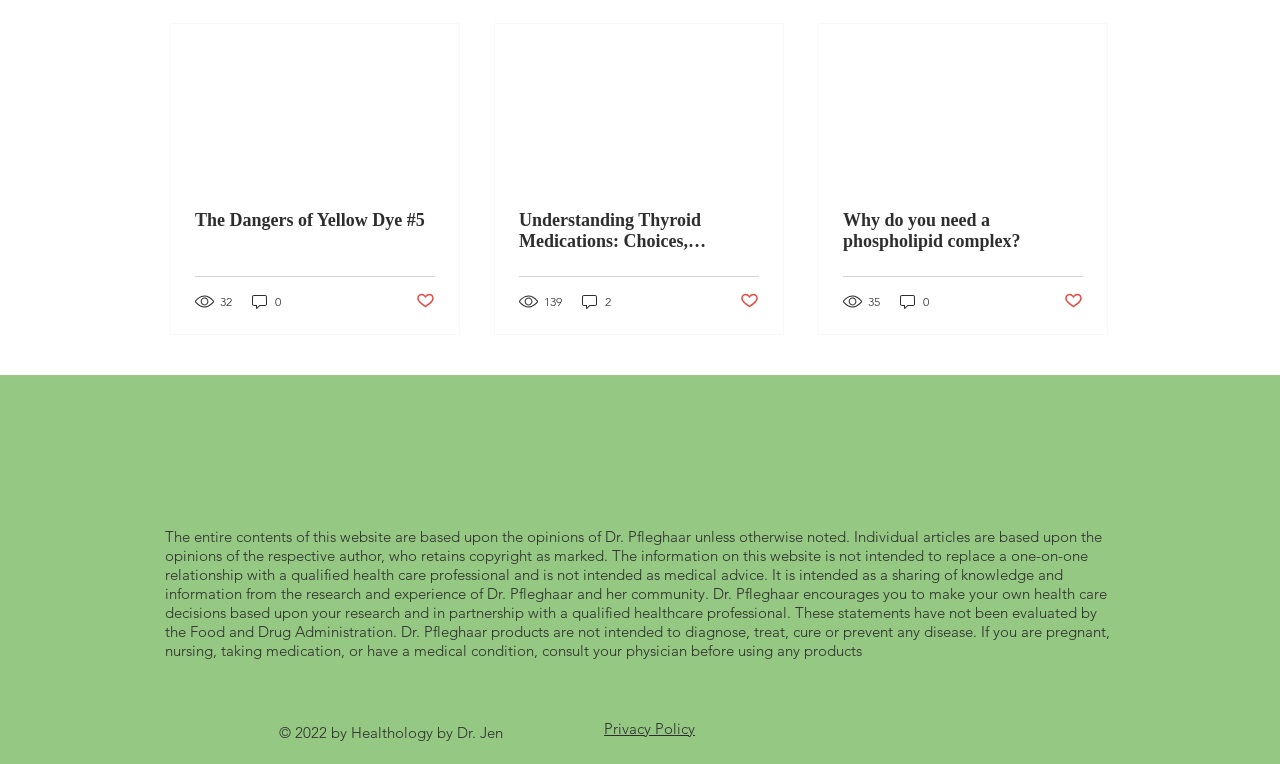Identify the bounding box for the element characterized by the following description: "35".

[0.659, 0.382, 0.689, 0.407]